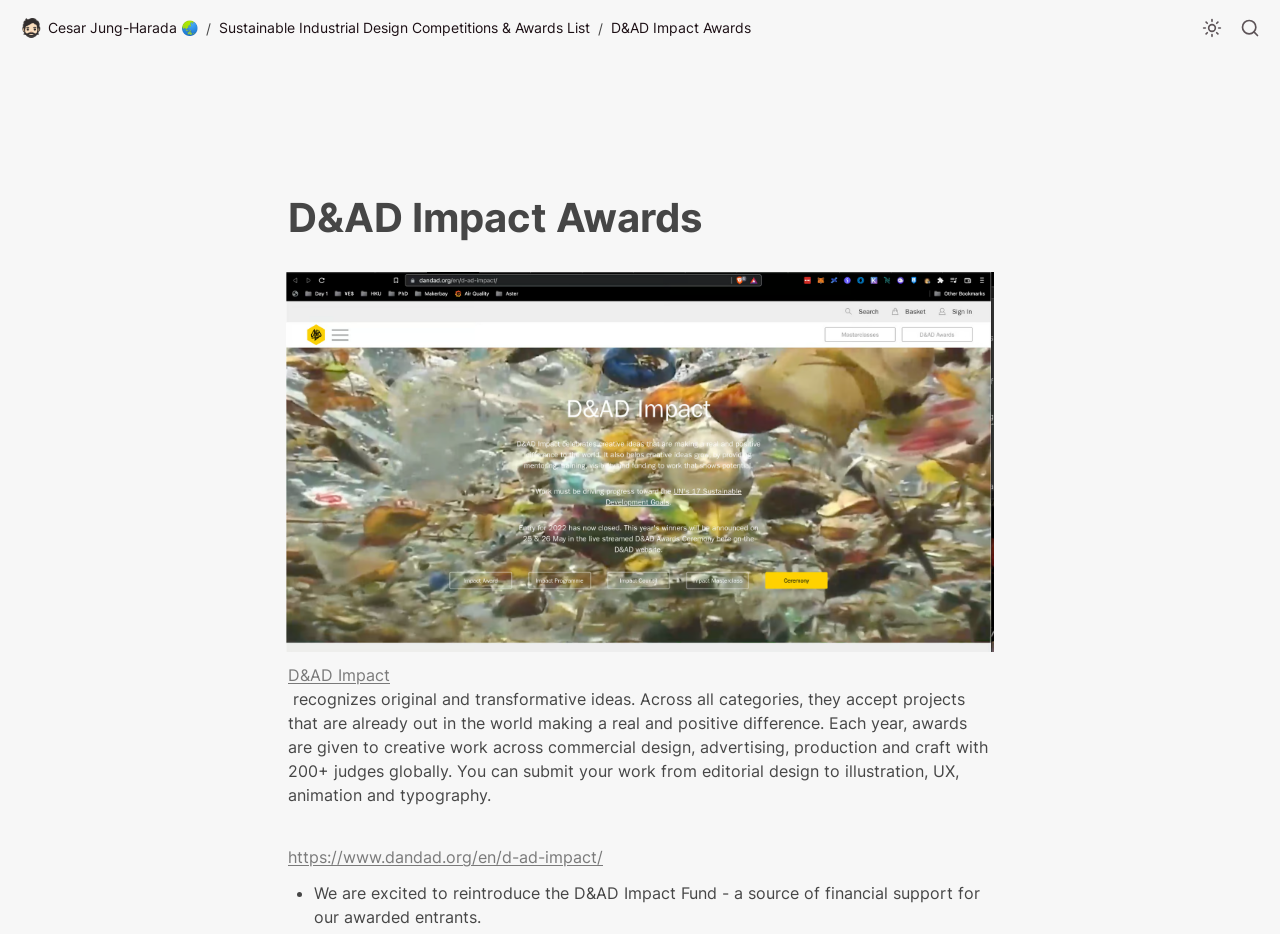Determine the main text heading of the webpage and provide its content.

D&AD Impact Awards